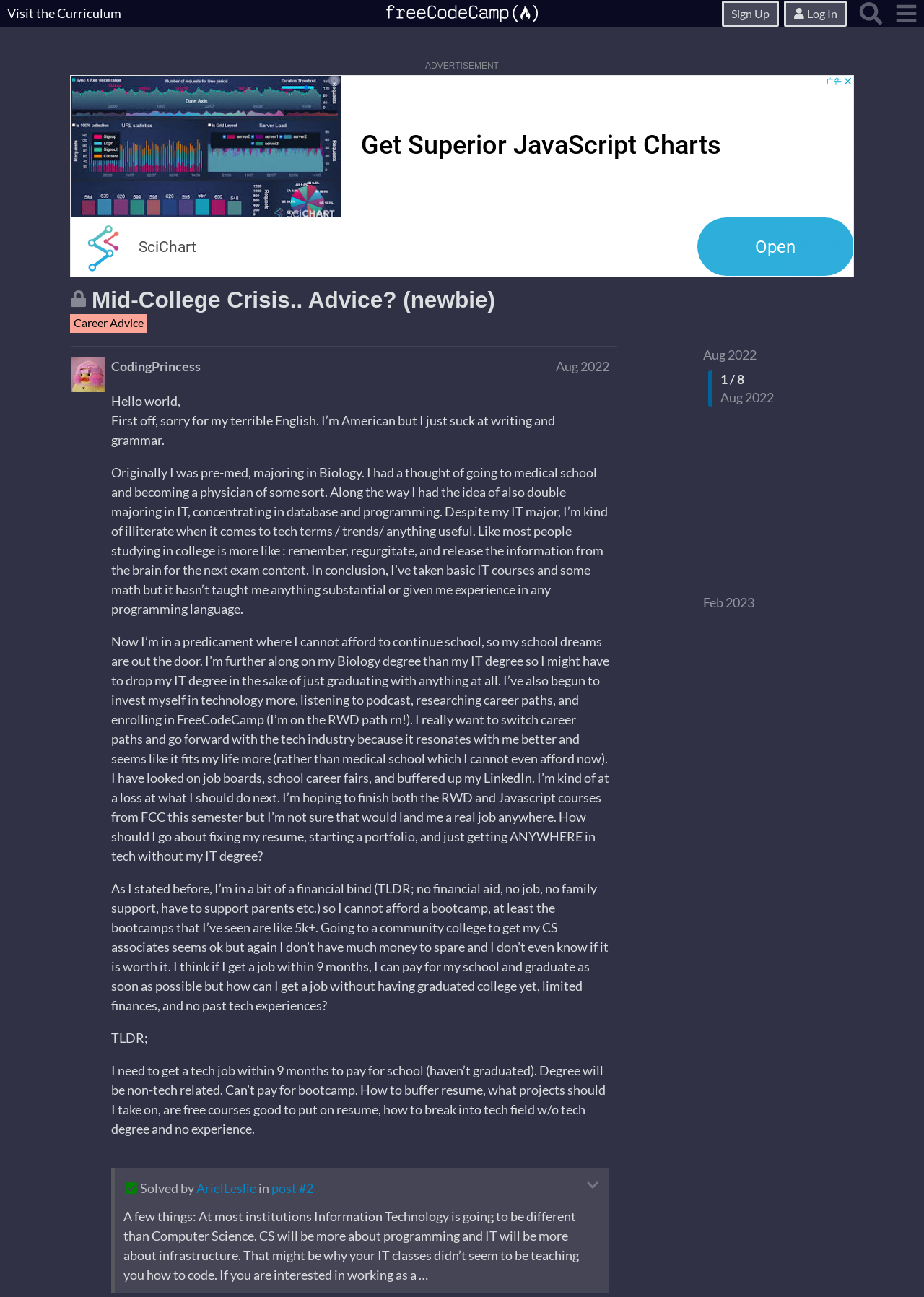Please identify the bounding box coordinates of the element that needs to be clicked to execute the following command: "Read the post by CodingPrincess". Provide the bounding box using four float numbers between 0 and 1, formatted as [left, top, right, bottom].

[0.12, 0.275, 0.217, 0.289]